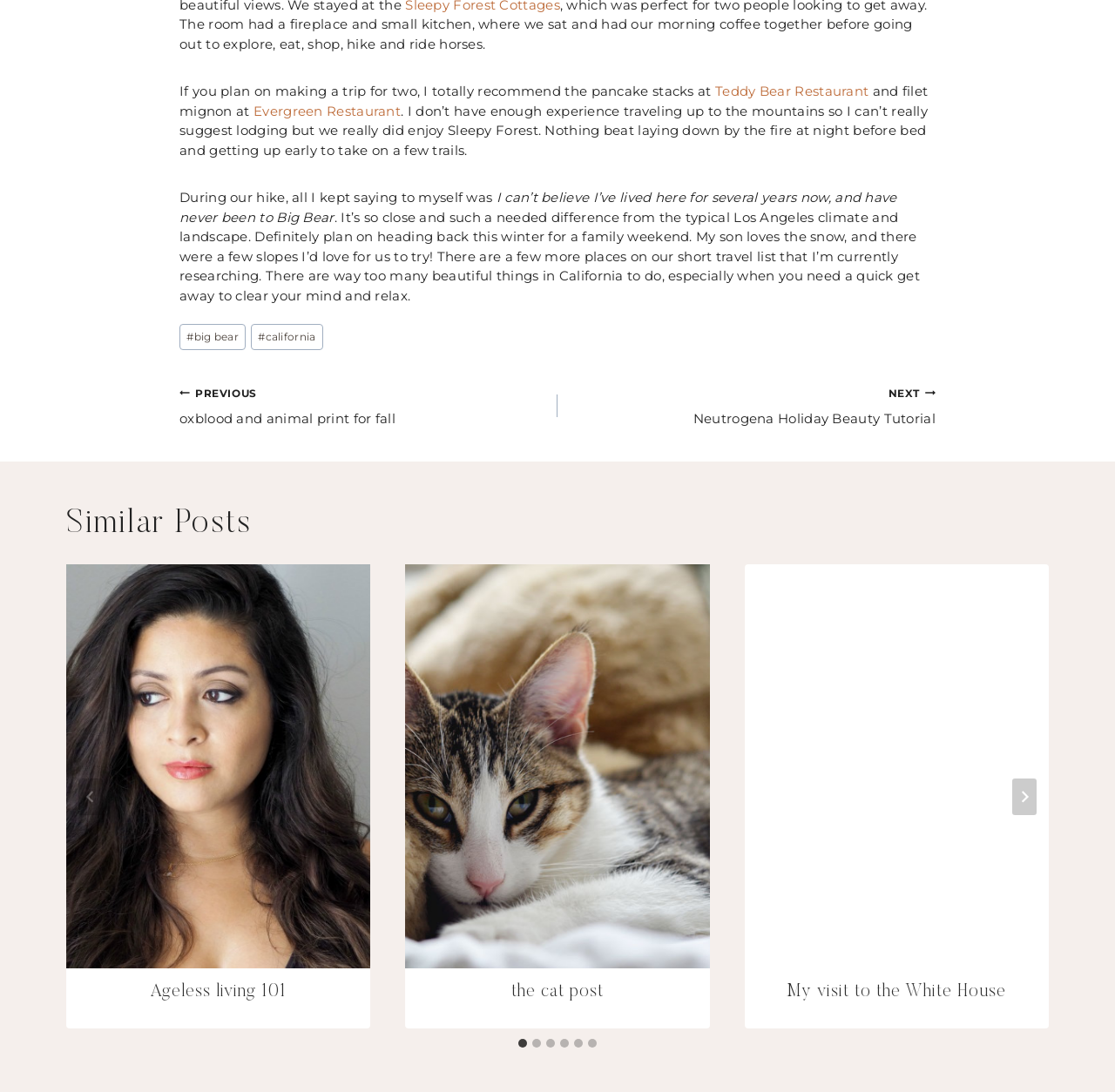Provide your answer in a single word or phrase: 
What is the name of the author's son?

Not mentioned